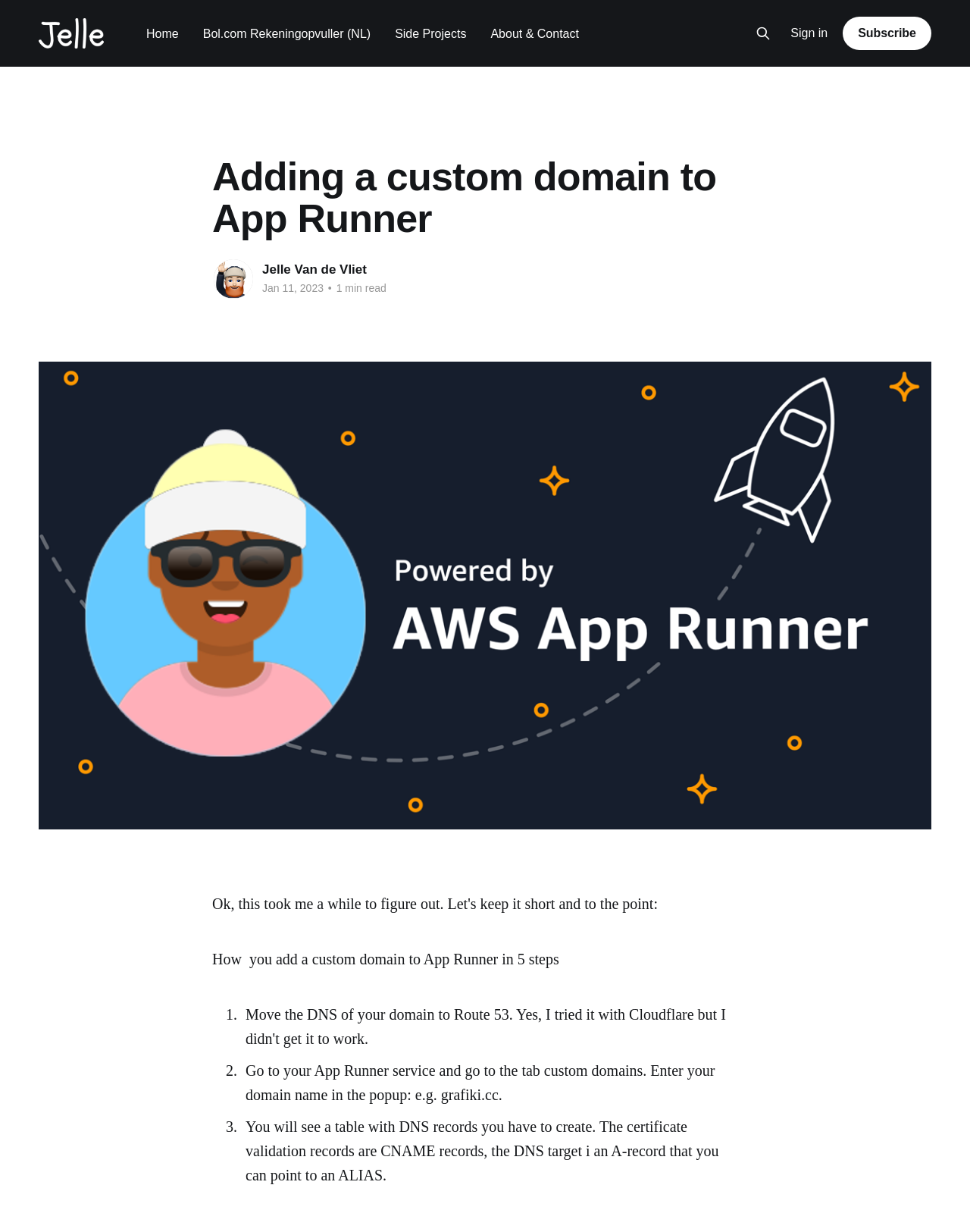Using the information from the screenshot, answer the following question thoroughly:
What type of records are used for certificate validation?

The type of records used for certificate validation are CNAME records, which can be found by reading the static text 'The certificate validation records are CNAME records...' in the main content area.